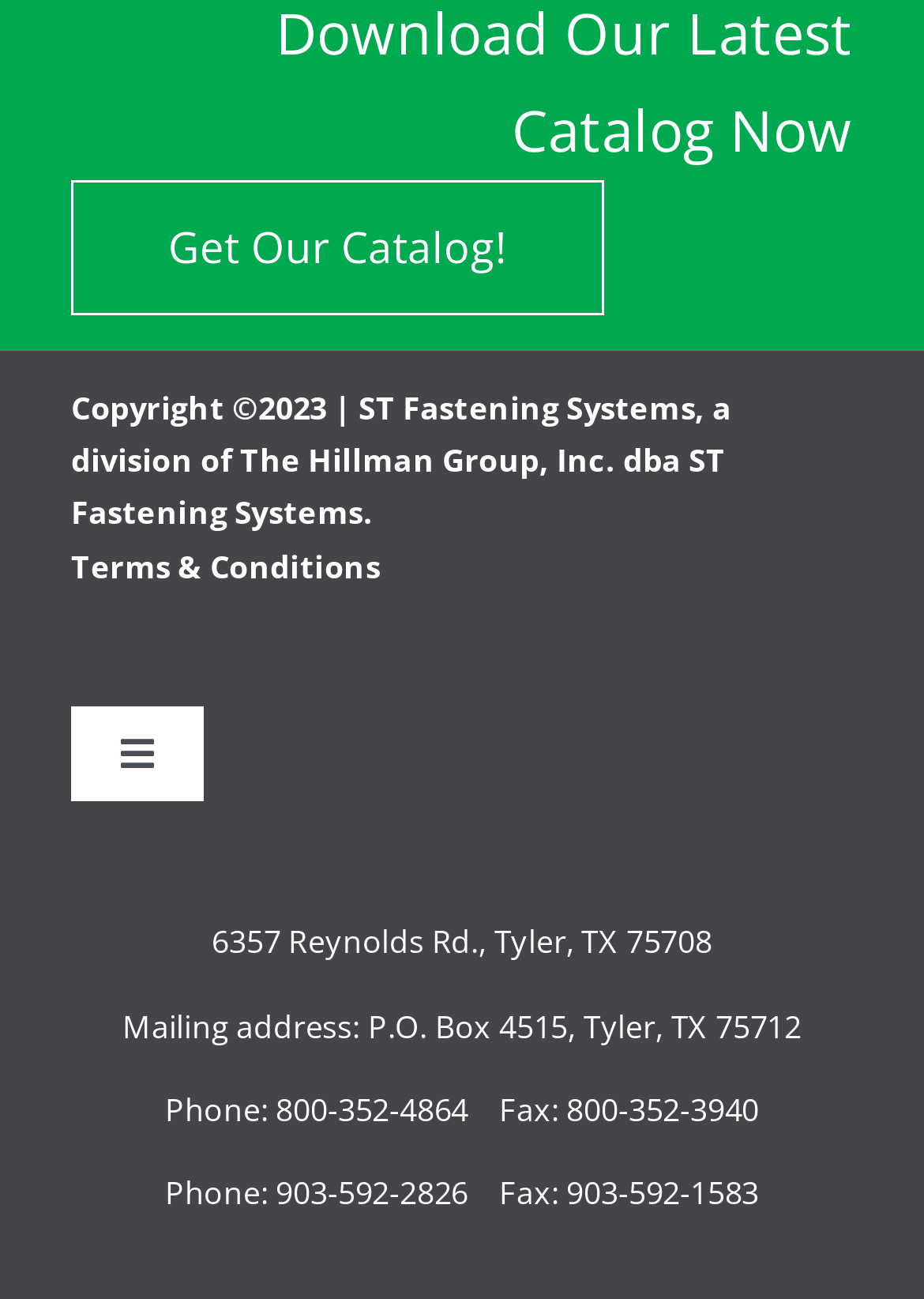What is the link text above the footer menu? Using the information from the screenshot, answer with a single word or phrase.

Get Our Catalog!